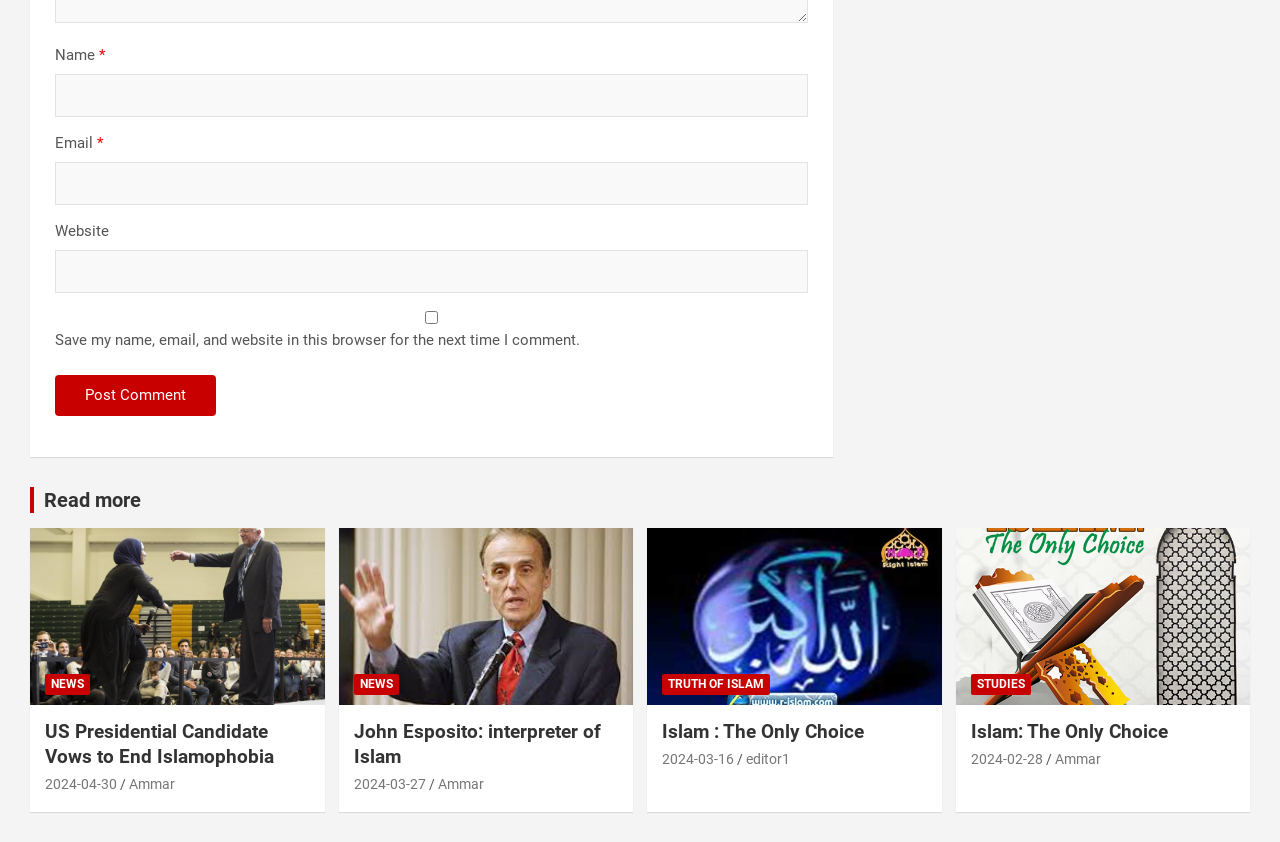What is the topic of the article with the date '2024-04-30'?
Please provide a single word or phrase as the answer based on the screenshot.

Islamophobia